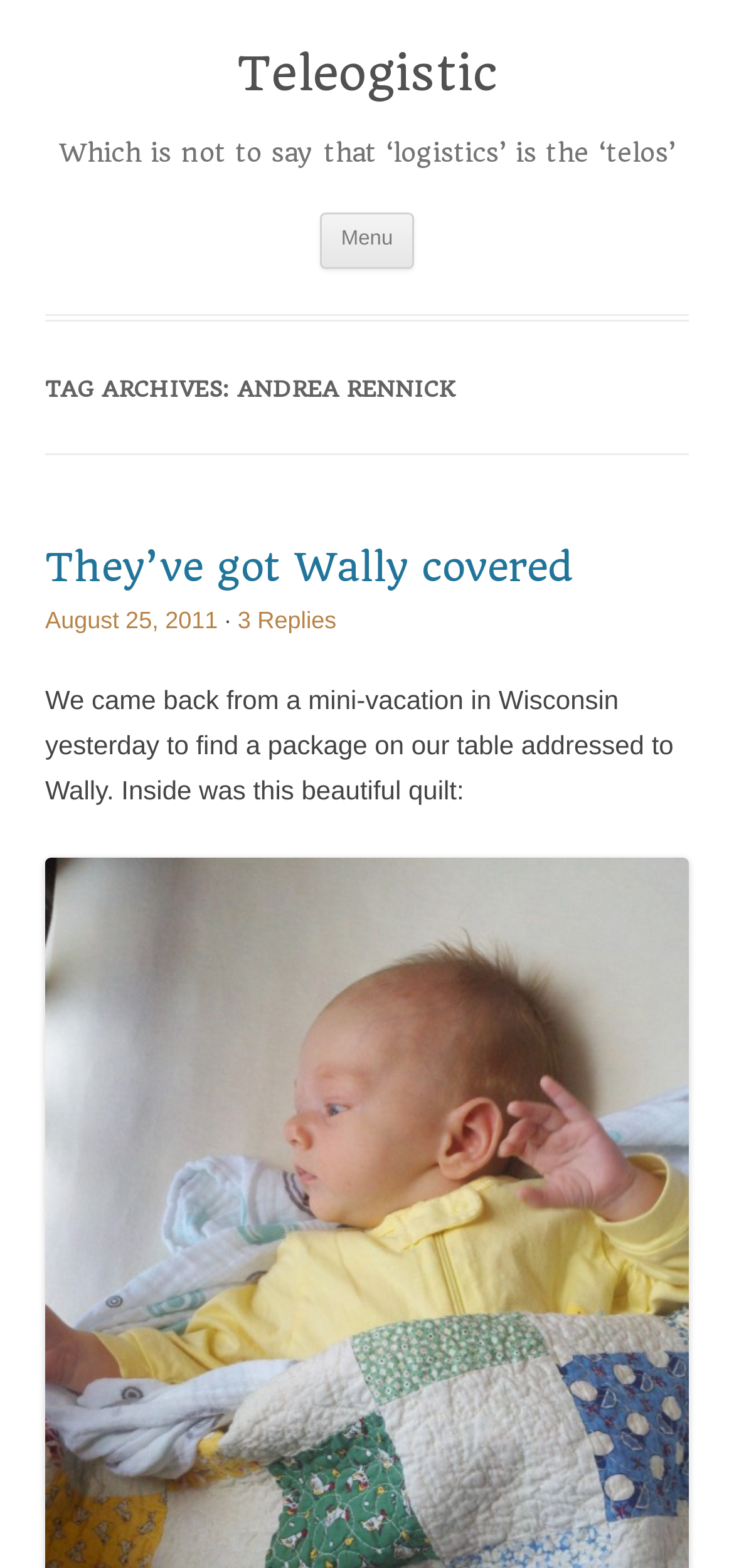What is the position of the 'Menu' button?
Please use the image to provide an in-depth answer to the question.

I analyzed the bounding box coordinates of the 'Menu' button element and found that its x1 and x2 values are 0.436 and 0.564, respectively, which indicates that it is located in the middle right part of the webpage.